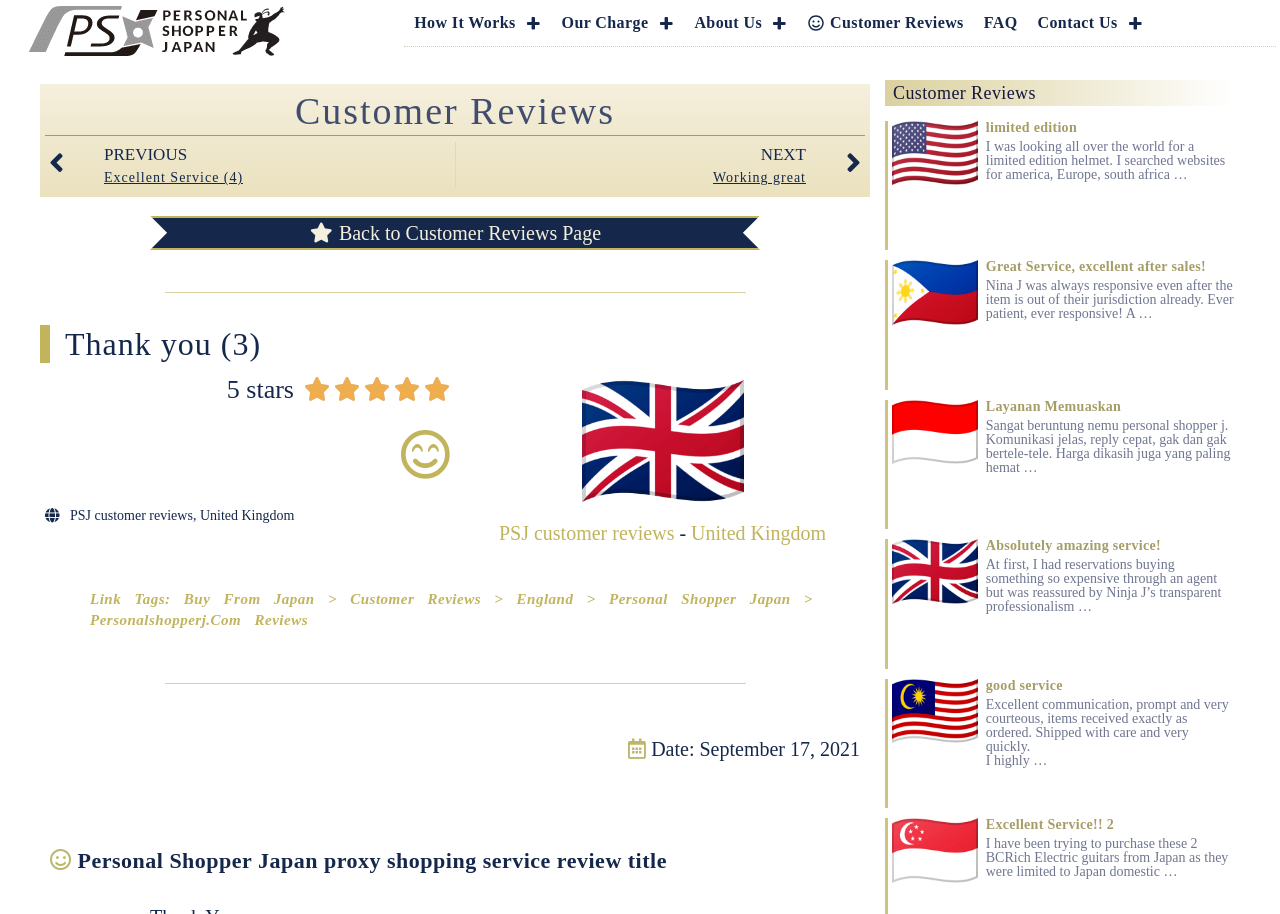Produce an extensive caption that describes everything on the webpage.

This webpage is about Personal Shopper Japan, a proxy shopping service. At the top, there is a logo of Personal Shopper Japan, followed by a navigation menu with links to "How It Works", "Our Charge", "About Us", "Customer Reviews", "FAQ", and "Contact Us". 

Below the navigation menu, there is a section dedicated to customer reviews. This section has a heading "Customer Reviews" and contains several review articles. Each review article has a heading with a rating, such as "5 stars" or "Absolutely amazing service!", and a paragraph of text describing the reviewer's experience with Personal Shopper Japan. There are five review articles in total, each with a similar structure.

To the left of the review articles, there are links to navigate through the reviews, including "Prev" and "Next" buttons, as well as a link to go back to the customer reviews page. There is also a figure with a caption that appears to be a screenshot of a review.

At the bottom of the page, there are links to various tags, including "Buy From Japan", "Customer Reviews", "England", and "Personal Shopper Japan". There is also a date "September 17, 2021" and a heading with a review title.